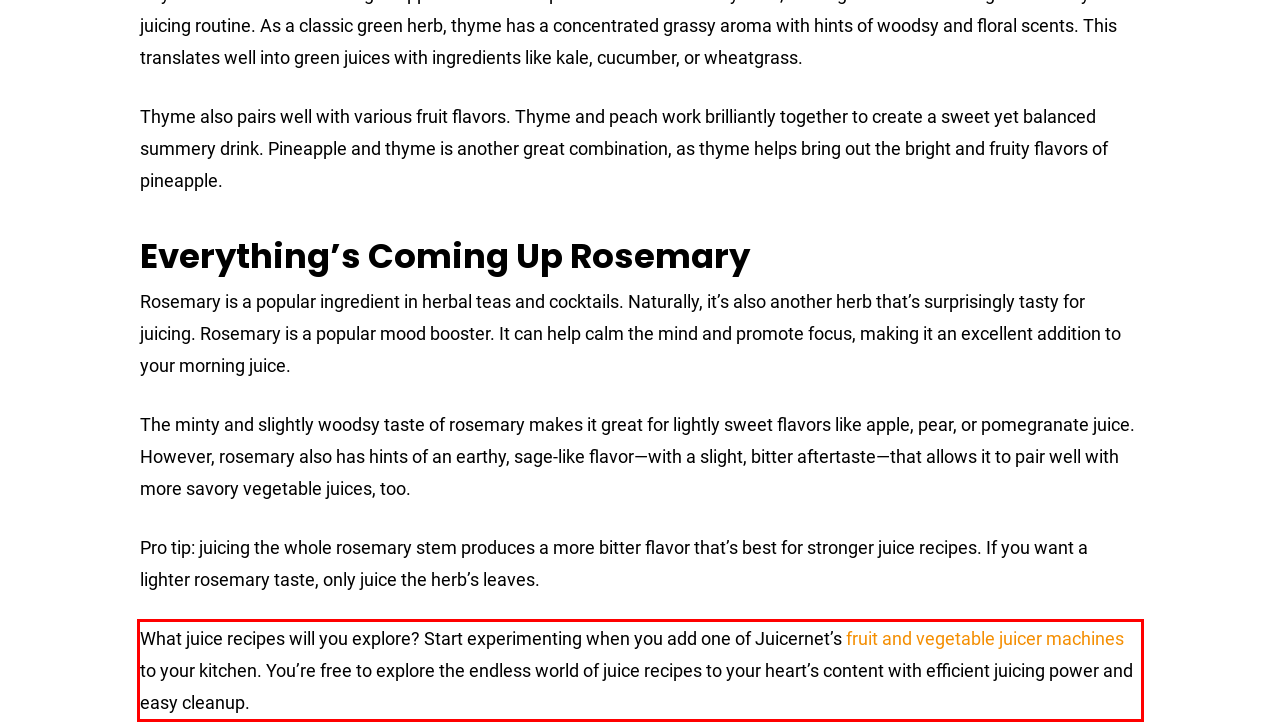Extract and provide the text found inside the red rectangle in the screenshot of the webpage.

What juice recipes will you explore? Start experimenting when you add one of Juicernet’s fruit and vegetable juicer machines to your kitchen. You’re free to explore the endless world of juice recipes to your heart’s content with efficient juicing power and easy cleanup.